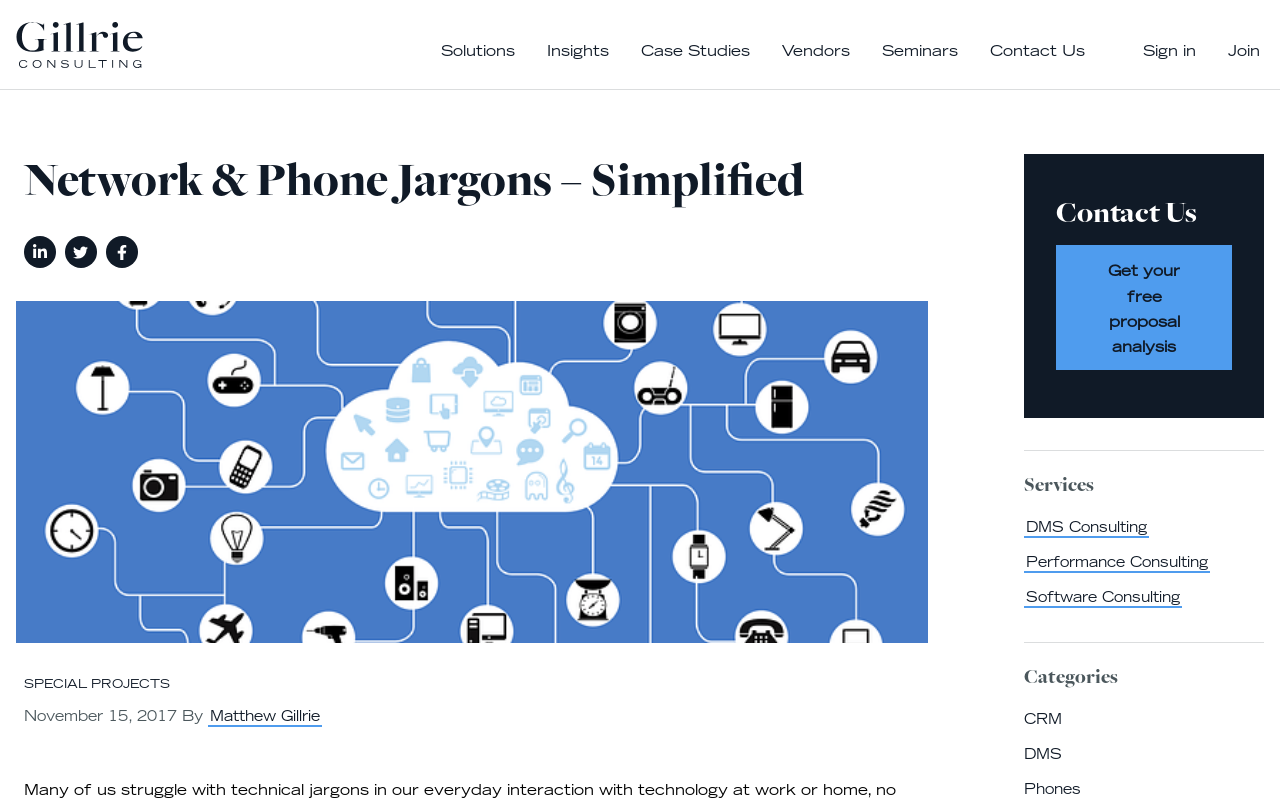Provide the bounding box coordinates of the HTML element this sentence describes: "Special Projects". The bounding box coordinates consist of four float numbers between 0 and 1, i.e., [left, top, right, bottom].

[0.019, 0.85, 0.133, 0.865]